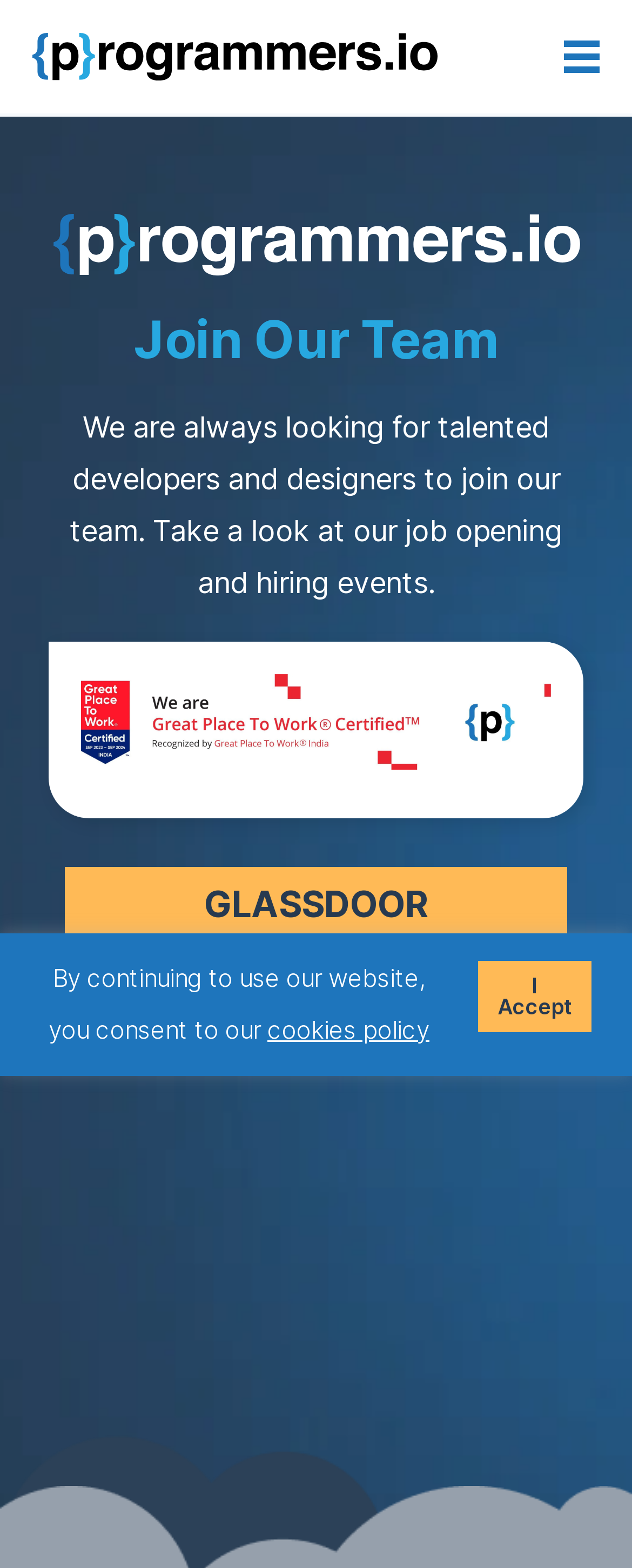Explain the features and main sections of the webpage comprehensively.

The webpage is a career portal for Programmers.io, a company that hires IT professionals. At the top-left corner, there is a link to the company's homepage, accompanied by a logo image. 

On the top-right side, there is a navigation menu labeled "Top Menu" that contains an image of a logo, a heading that reads "Join Our Team", and several text elements. The heading is followed by two paragraphs of text that describe the company's hiring process and job openings. Below these paragraphs, there is an image of a "Great Place to Work" badge, and two links to external websites, "GLASSDOOR" and "HAVE A REFERRAL?".

In the middle of the page, there is a prominent call-to-action to apply for job openings, which is not explicitly mentioned in the accessibility tree but implied by the meta description. 

At the bottom of the page, there is a notice about the company's cookies policy, which is a static text element followed by a link to the policy page. Next to this notice, there is an "I Accept" button.